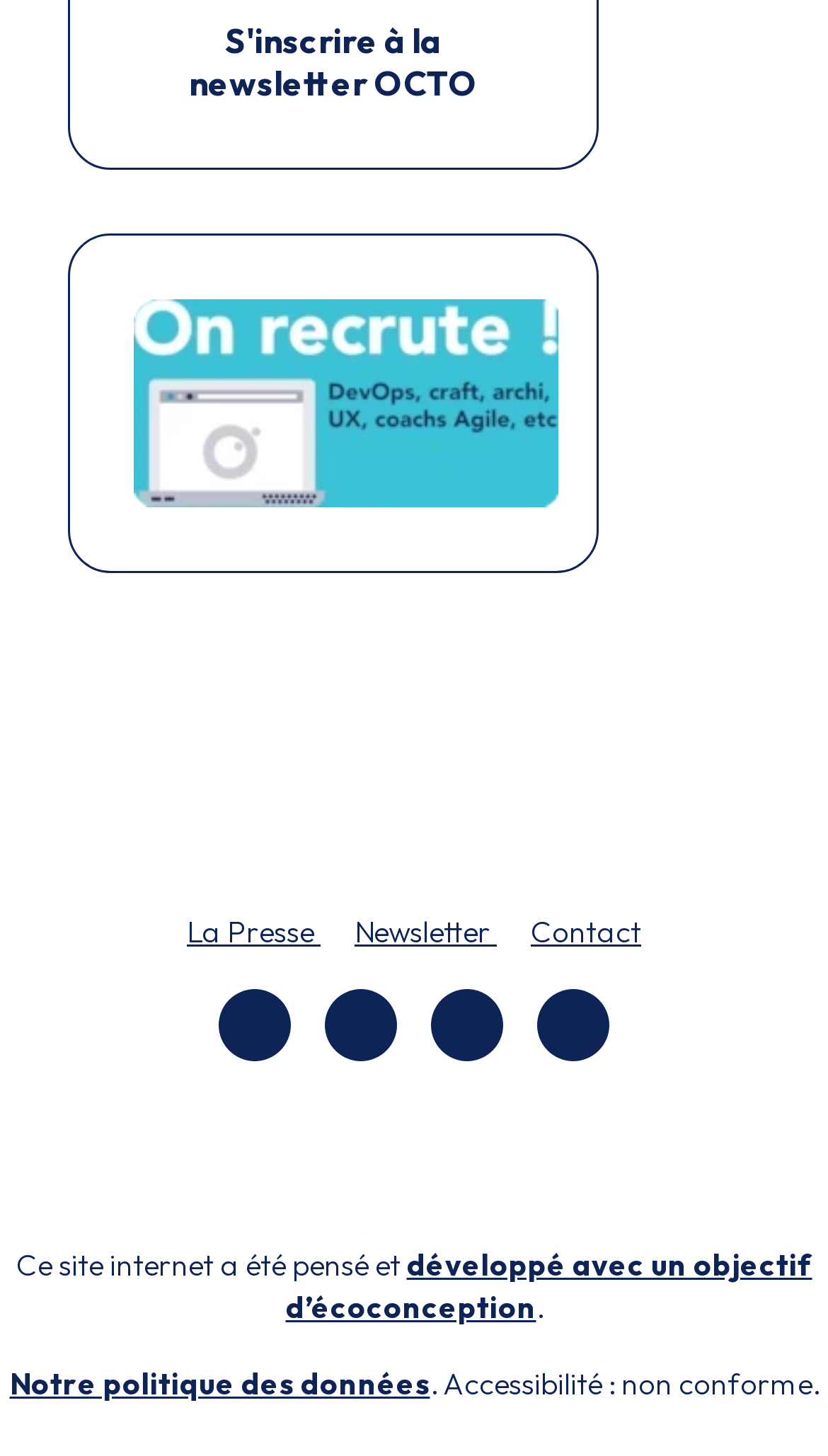What is the purpose of the image at the bottom?
Using the image, respond with a single word or phrase.

Certified B Corp